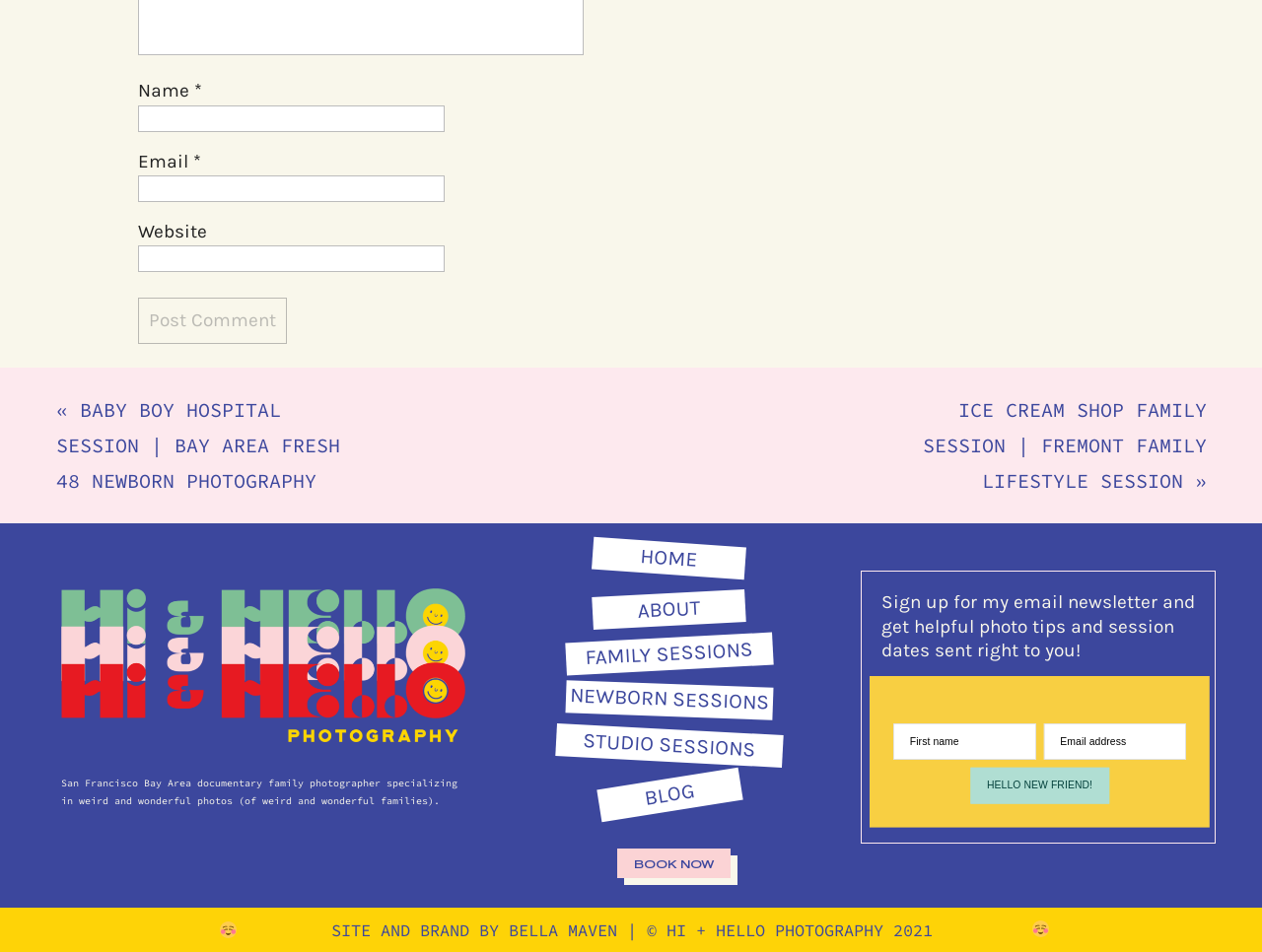Please locate the bounding box coordinates of the element that needs to be clicked to achieve the following instruction: "Sign up for the email newsletter". The coordinates should be four float numbers between 0 and 1, i.e., [left, top, right, bottom].

[0.769, 0.806, 0.879, 0.844]